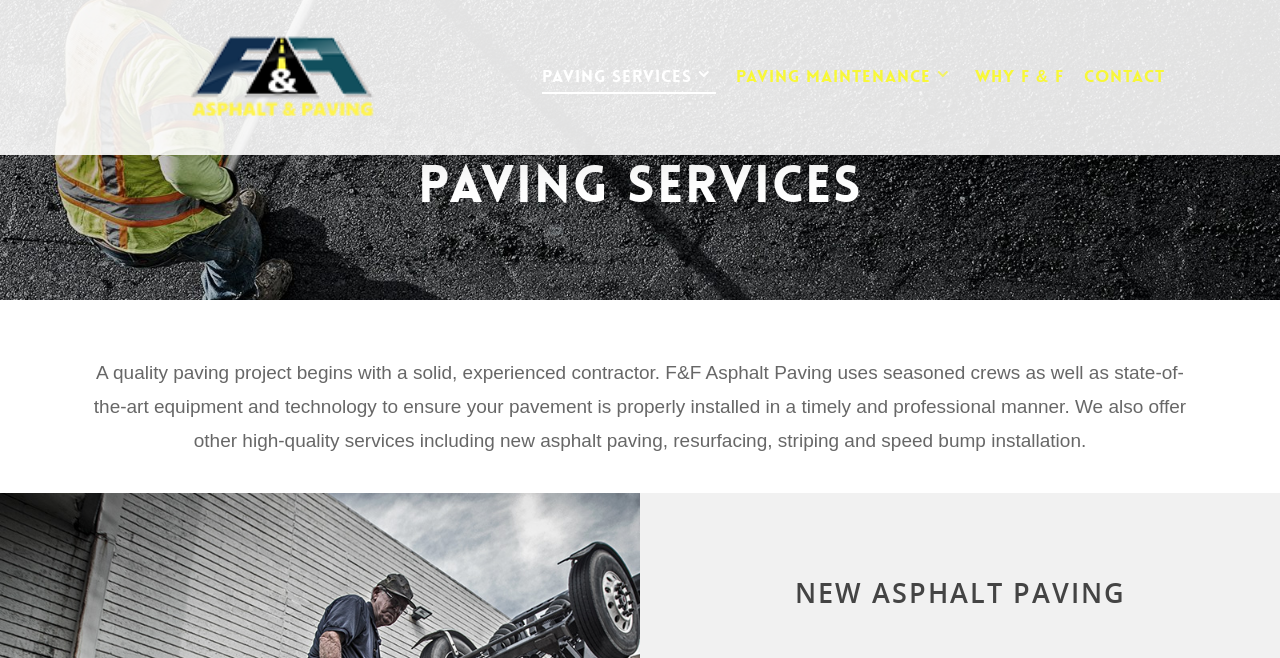Answer this question using a single word or a brief phrase:
What is the purpose of the company's paving projects?

Timely and professional installation